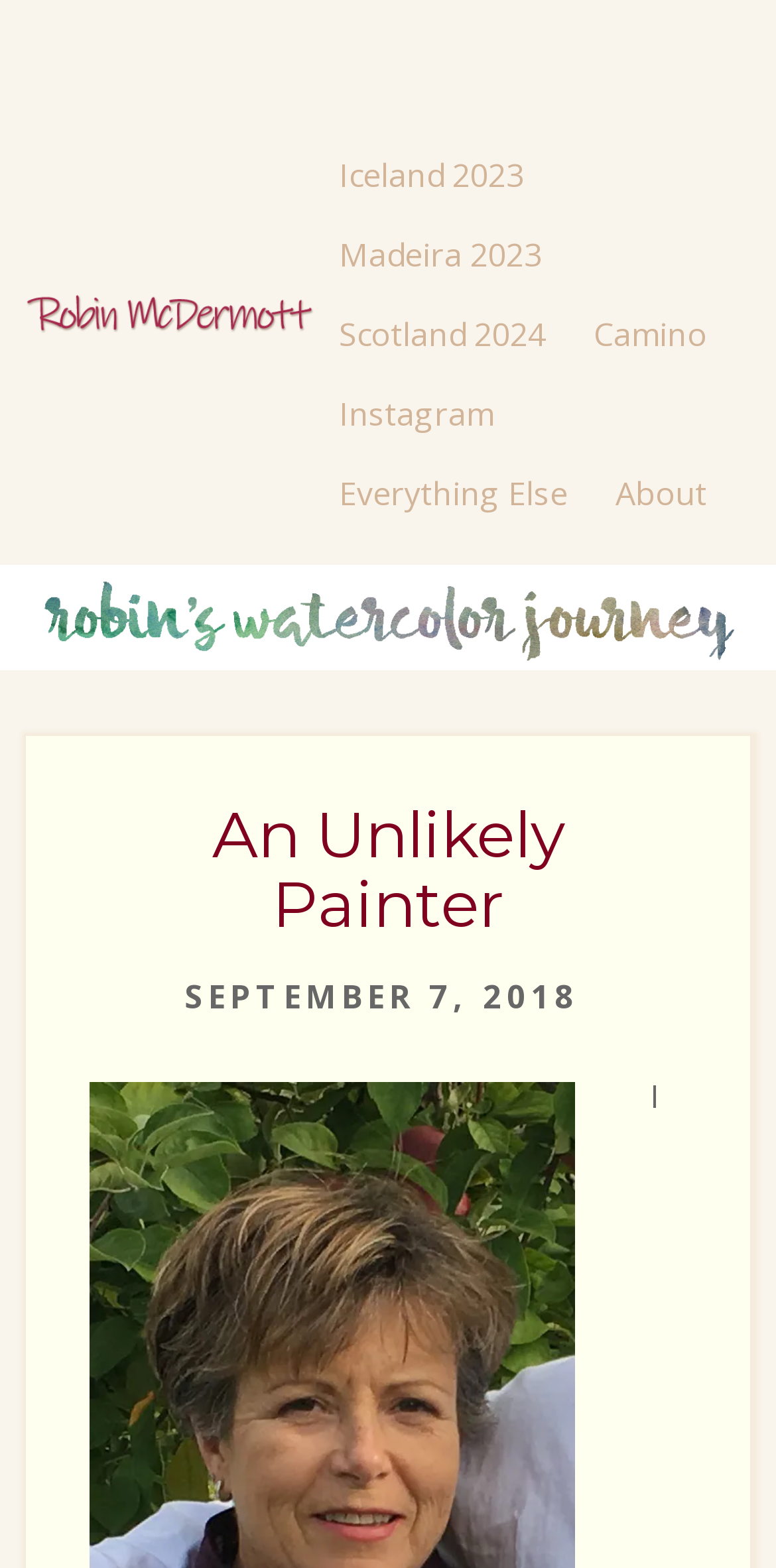Please identify the bounding box coordinates for the region that you need to click to follow this instruction: "click Robin McDermott".

[0.031, 0.183, 0.406, 0.218]